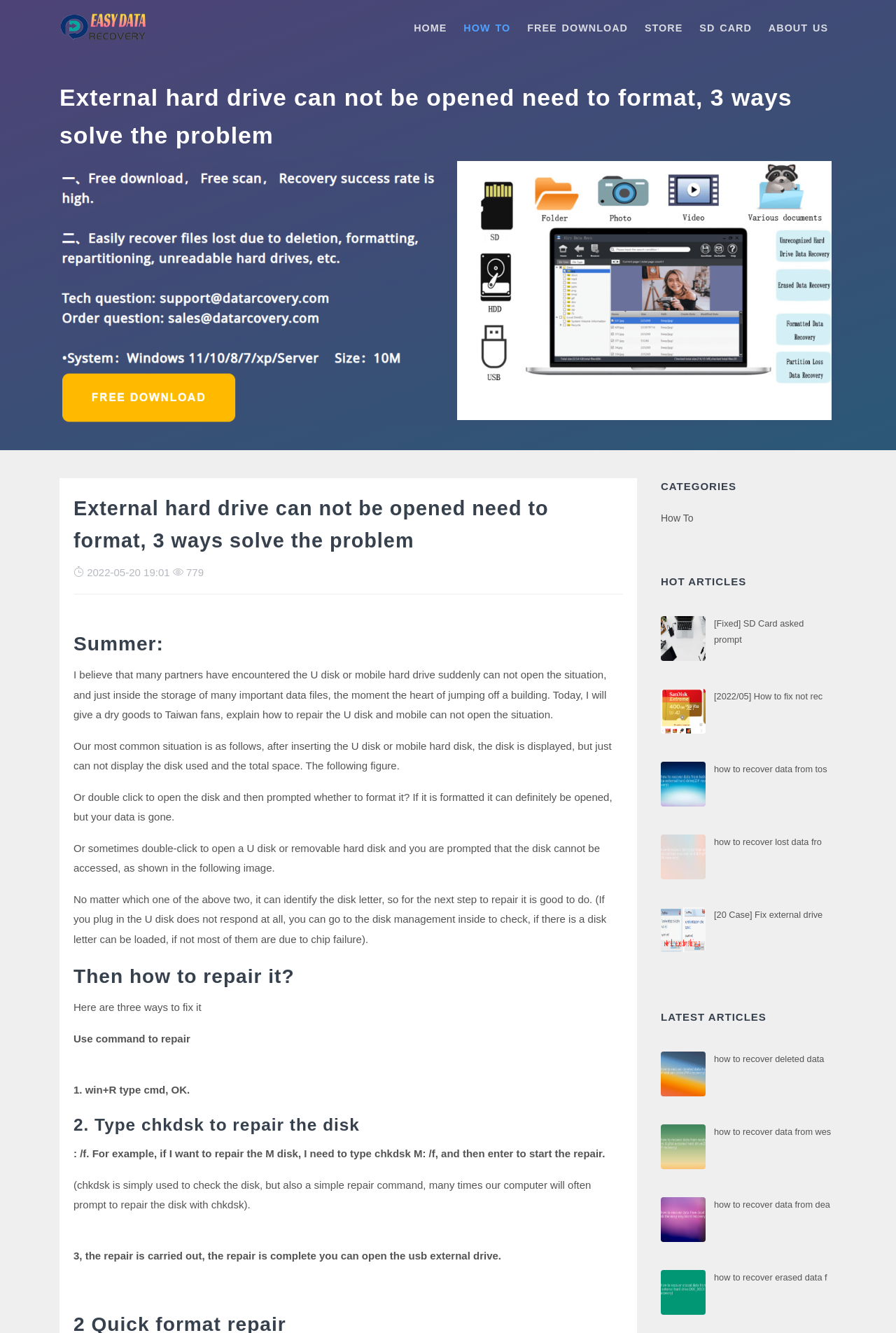Provide the bounding box coordinates for the UI element that is described by this text: "About US". The coordinates should be in the form of four float numbers between 0 and 1: [left, top, right, bottom].

[0.848, 0.005, 0.934, 0.037]